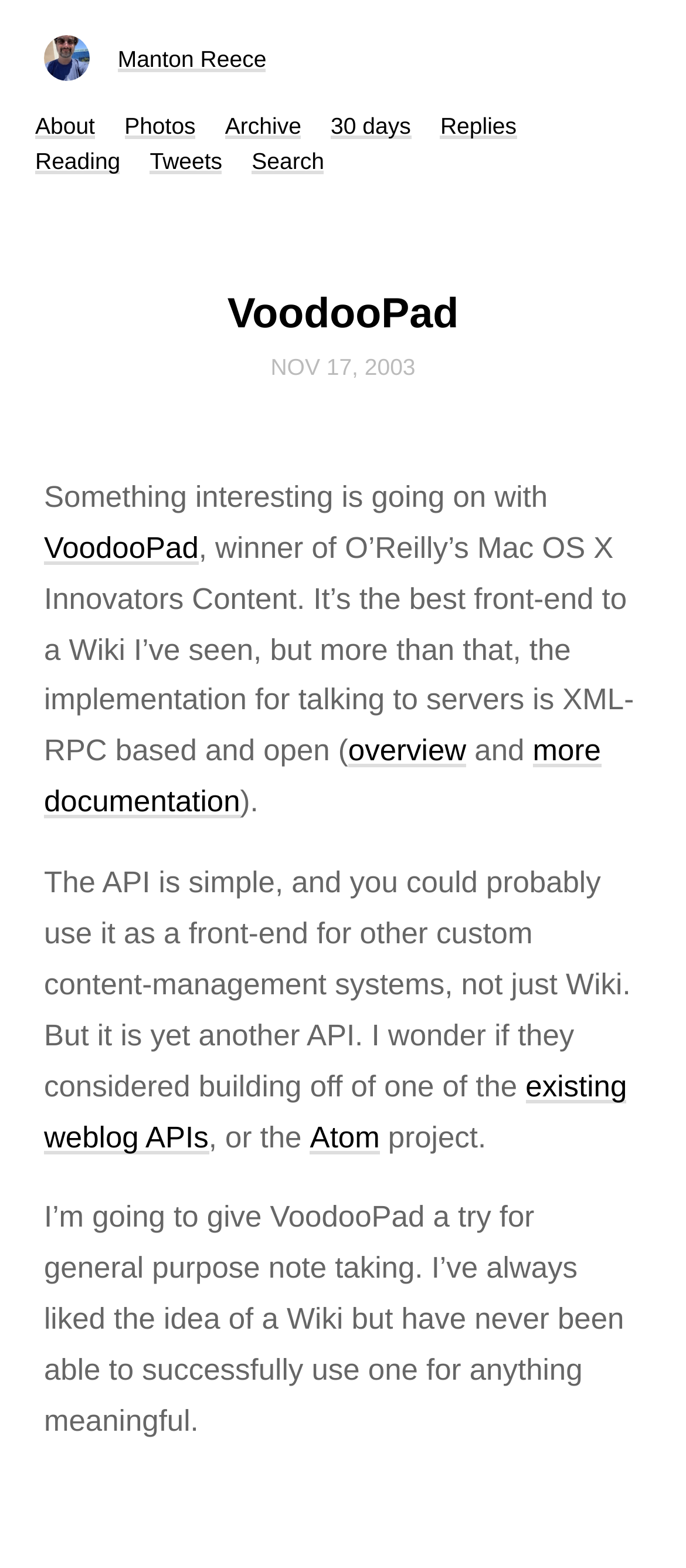Please identify the bounding box coordinates of the element's region that should be clicked to execute the following instruction: "go to the about page". The bounding box coordinates must be four float numbers between 0 and 1, i.e., [left, top, right, bottom].

[0.051, 0.072, 0.138, 0.089]